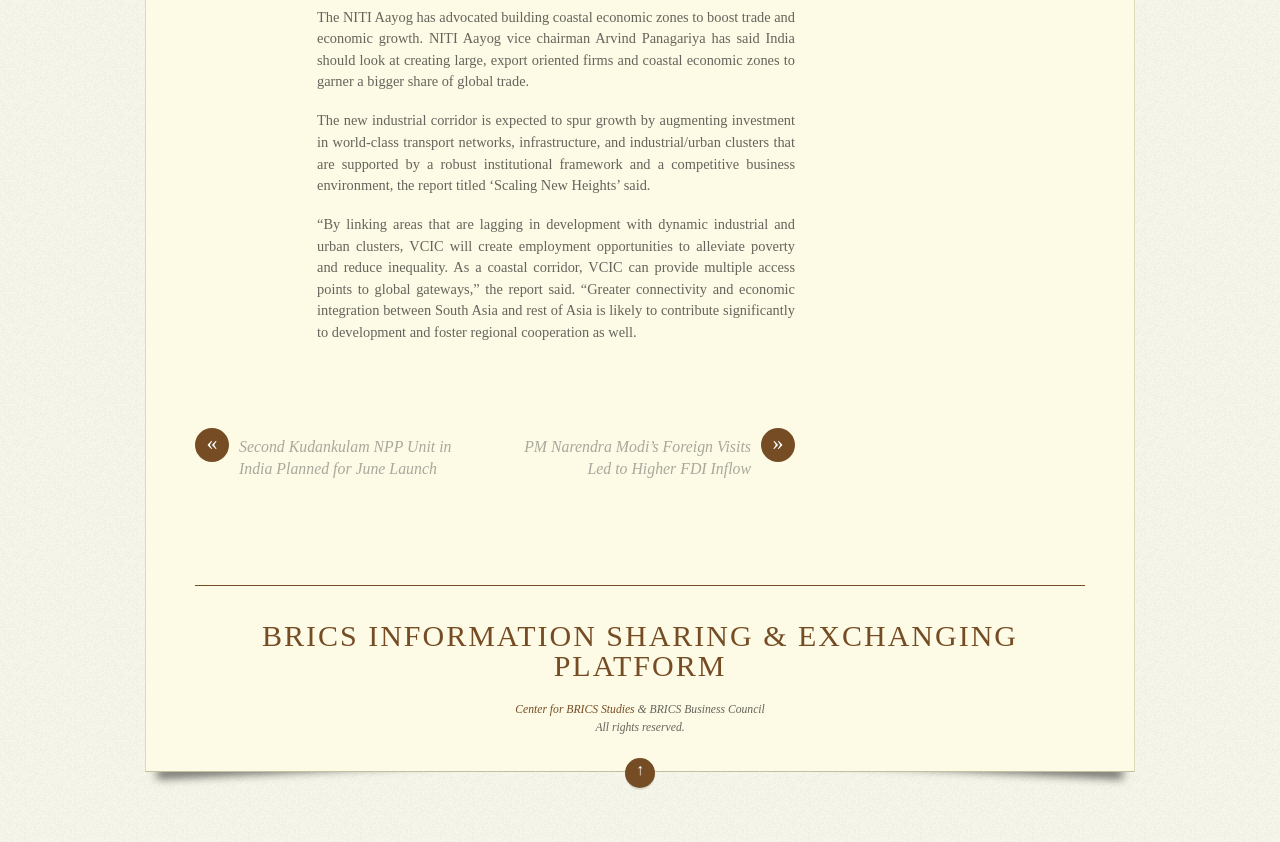Predict the bounding box of the UI element based on this description: "↑ Back to top".

[0.488, 0.9, 0.512, 0.936]